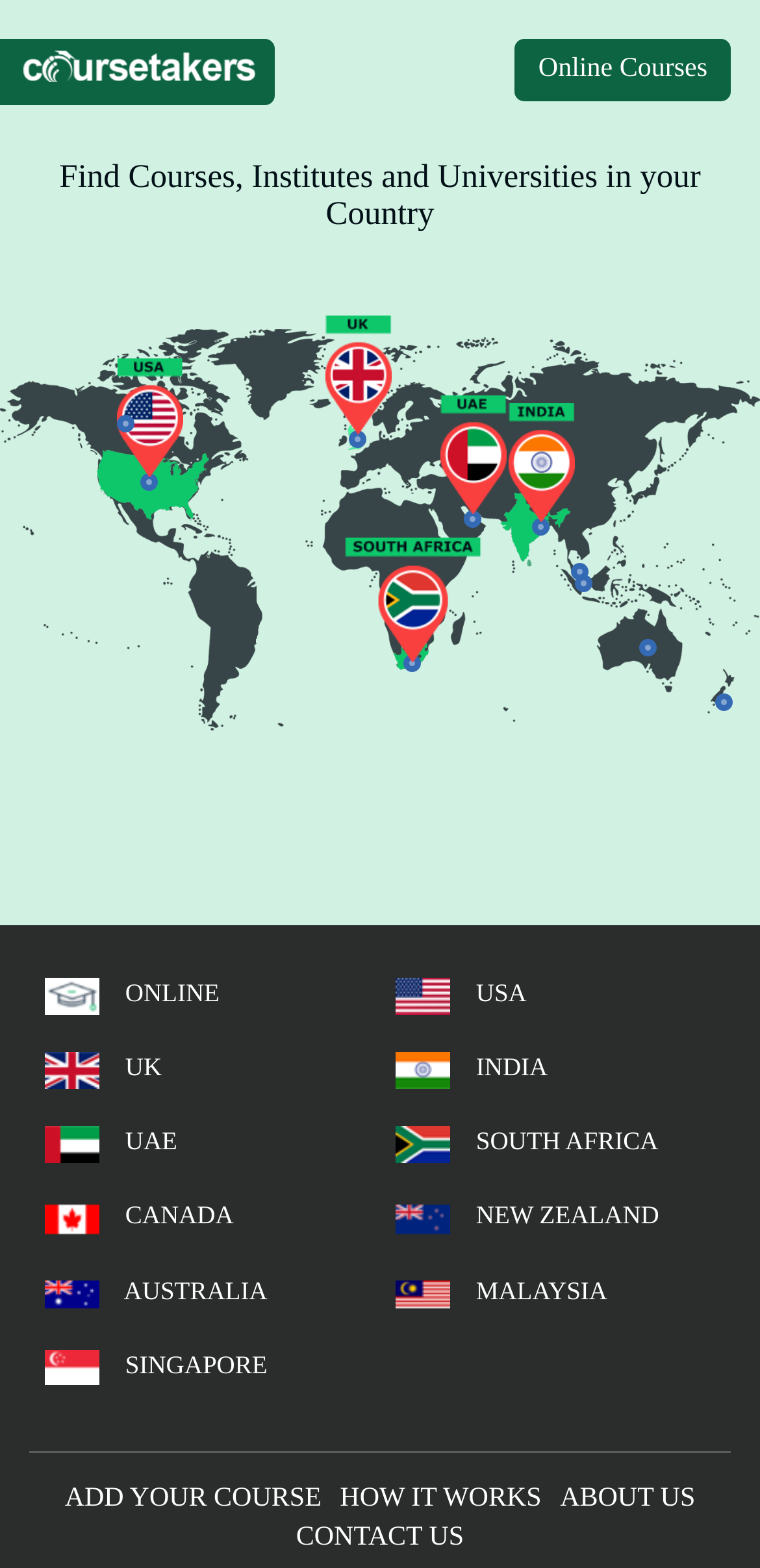What is the purpose of the 'ADD YOUR COURSE' link?
Provide a detailed answer to the question, using the image to inform your response.

Based on the text of the link, it appears to be a call-to-action for users to add their own course to the website, possibly for listing or promotion purposes.